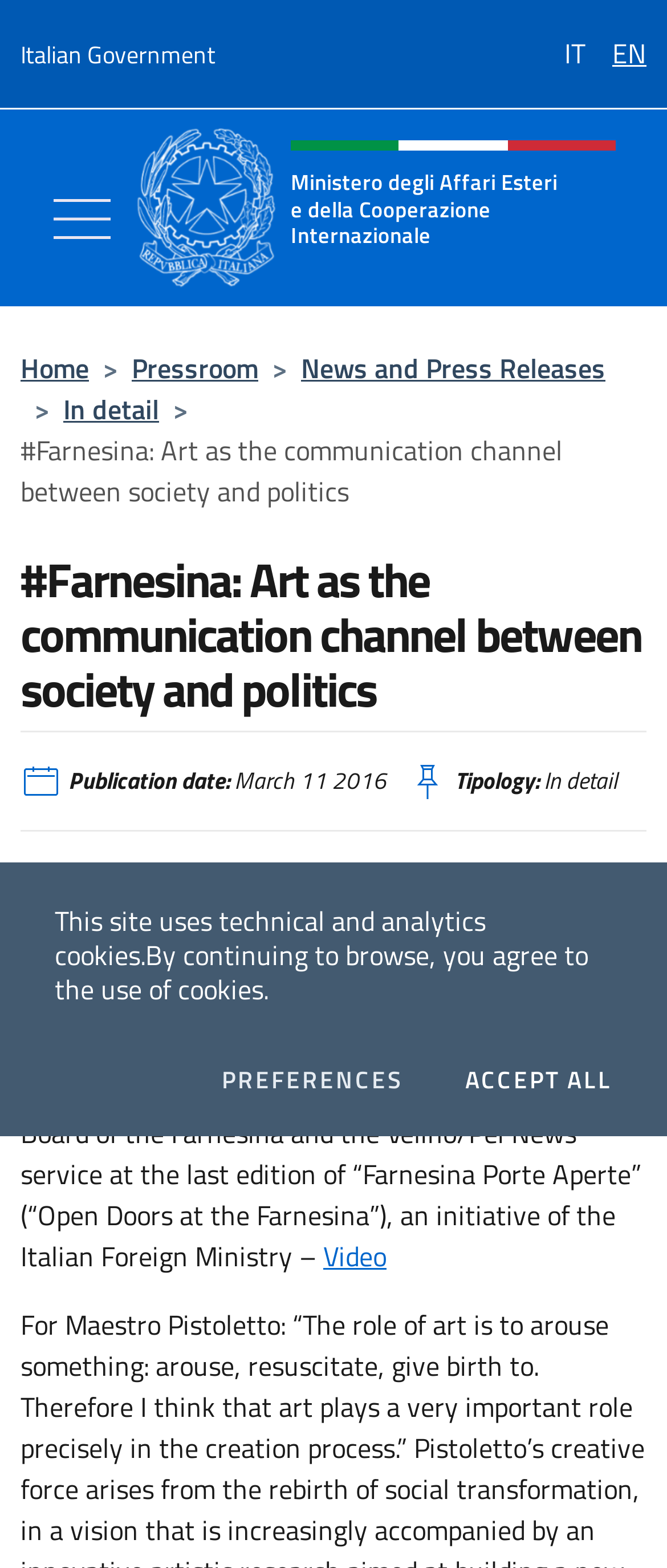Determine the bounding box coordinates of the target area to click to execute the following instruction: "Click the Italian Government link."

[0.031, 0.023, 0.323, 0.046]